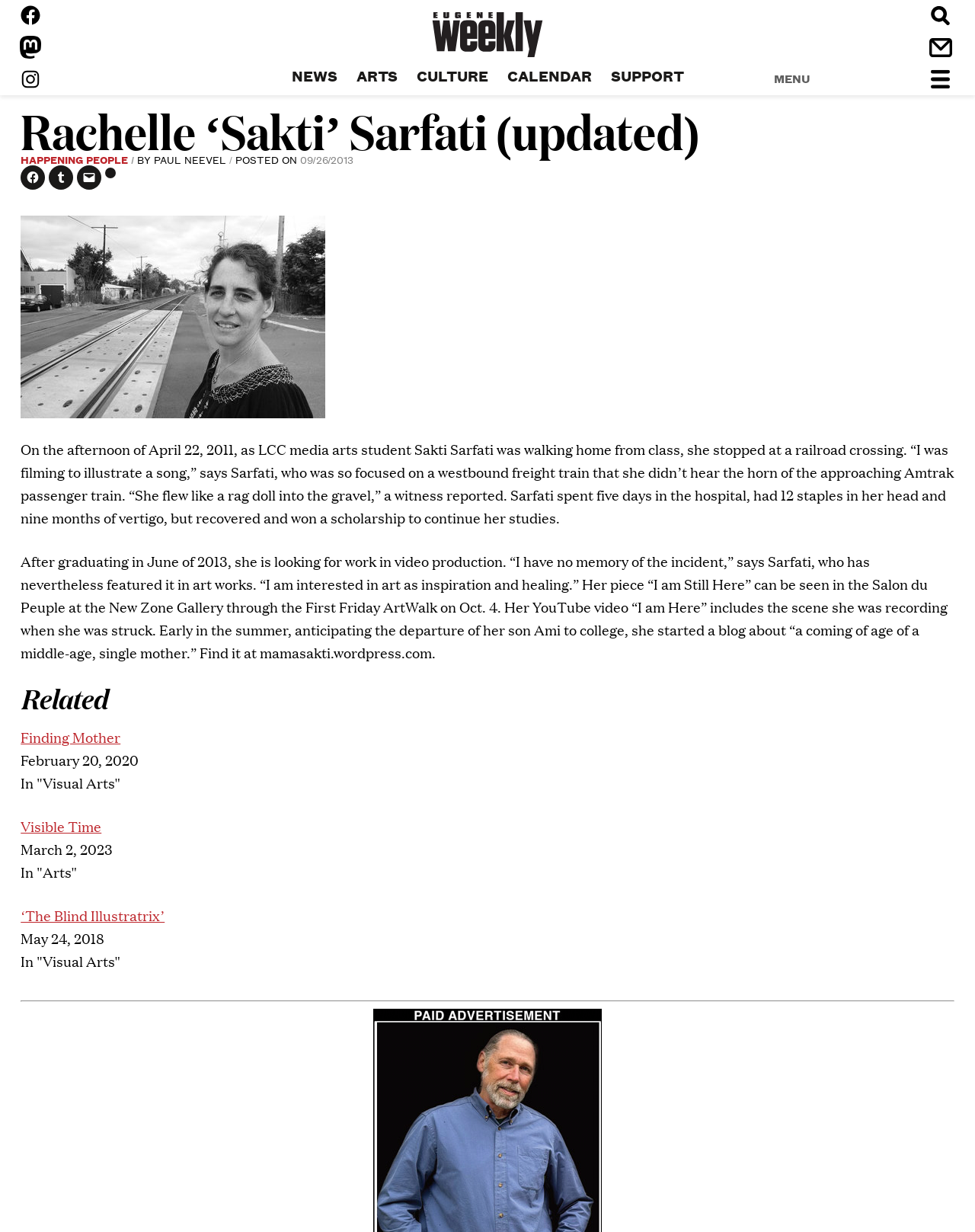Detail the various sections and features present on the webpage.

The webpage is an article from the Eugene Weekly, with the title "Rachelle ‘Sakti’ Sarfati (updated)" at the top. Below the title, there is a header section with links to different sections of the website, including "NEWS", "ARTS", "CULTURE", "CALENDAR", and "SUPPORT". To the right of these links, there is a button labeled "MENU" and a search bar.

On the left side of the page, there are links to the website's social media profiles, including Facebook, Mastodon, and Instagram. Below these links, there is a contact link labeled "CONTACT US".

The main content of the article is divided into two sections. The first section has a heading "Rachelle ‘Sakti’ Sarfati (updated)" and includes a figure, likely an image. Below the figure, there is a block of text that describes an incident where Sakti Sarfati, a media arts student, was hit by a train while filming at a railroad crossing. The text also mentions her recovery and her interest in art as inspiration and healing.

The second section of the article has a heading "Related" and lists several related articles, including "Finding Mother", "Visible Time", and "‘The Blind Illustratrix’". Each related article has a link and a publication date.

At the bottom of the page, there is a footer section with a horizontal separator line.